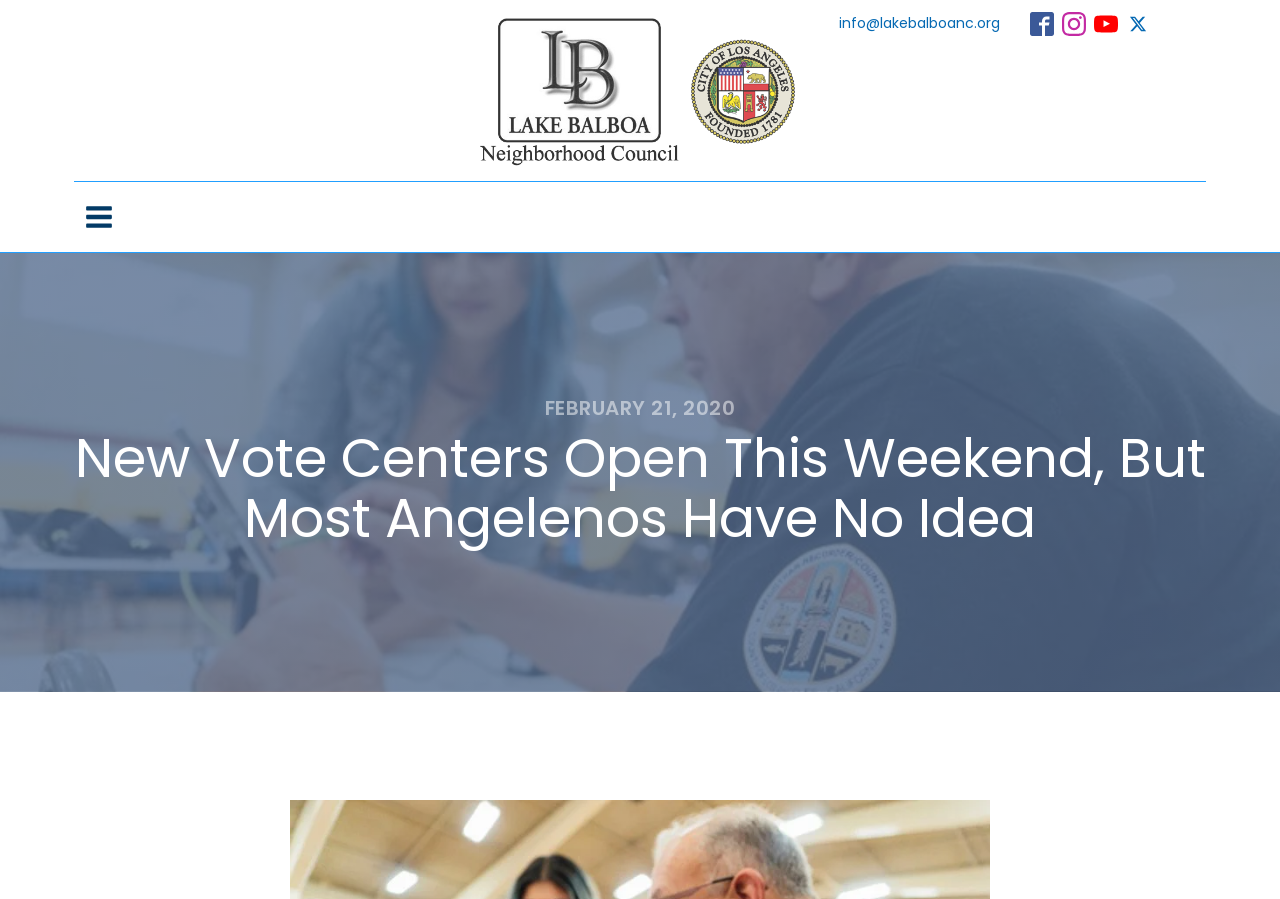What is the date mentioned on the webpage?
Look at the image and respond with a single word or a short phrase.

FEBRUARY 21, 2020